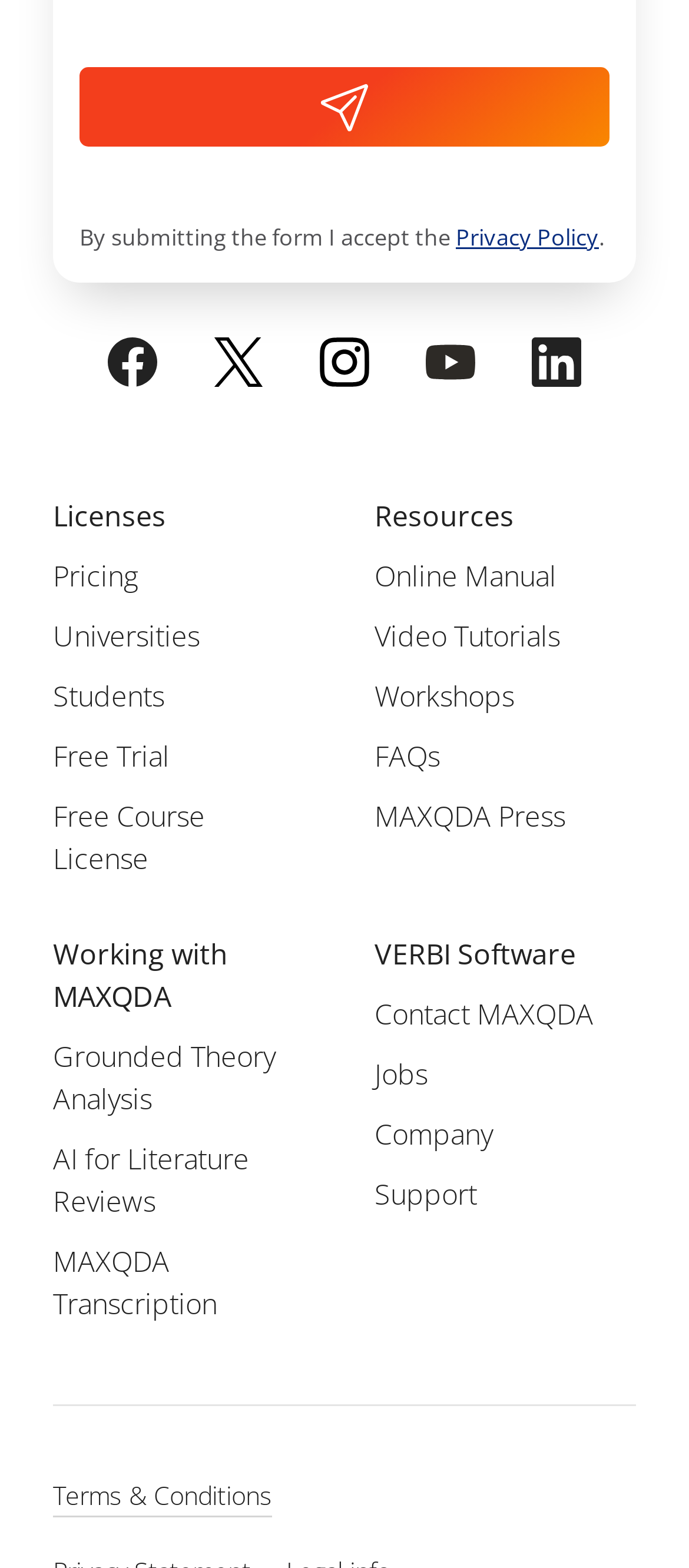What is the main purpose of MAXQDA?
From the screenshot, provide a brief answer in one word or phrase.

Data analysis